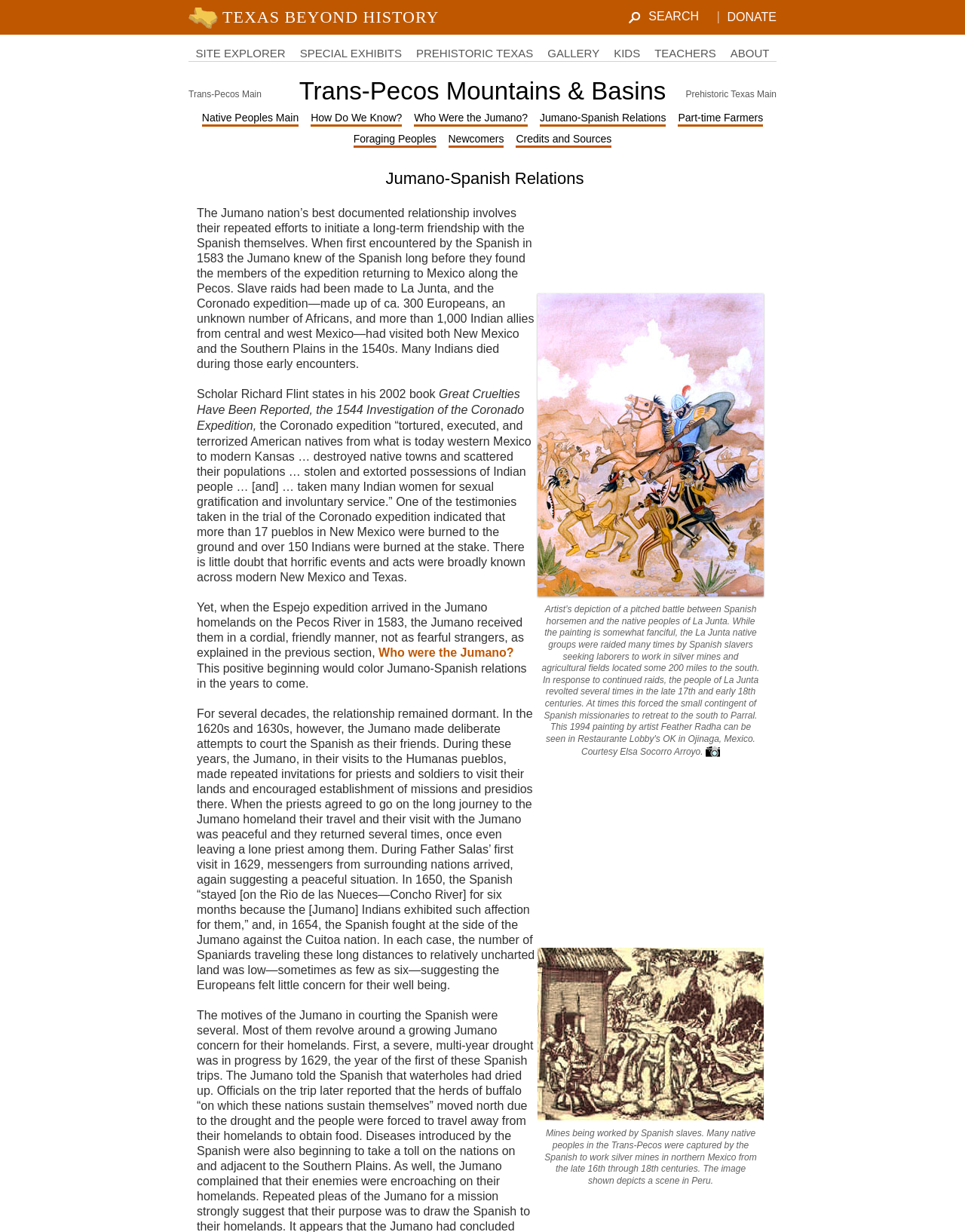Kindly provide the bounding box coordinates of the section you need to click on to fulfill the given instruction: "Go to TEXAS BEYOND HISTORY TBH Home".

[0.195, 0.0, 0.461, 0.028]